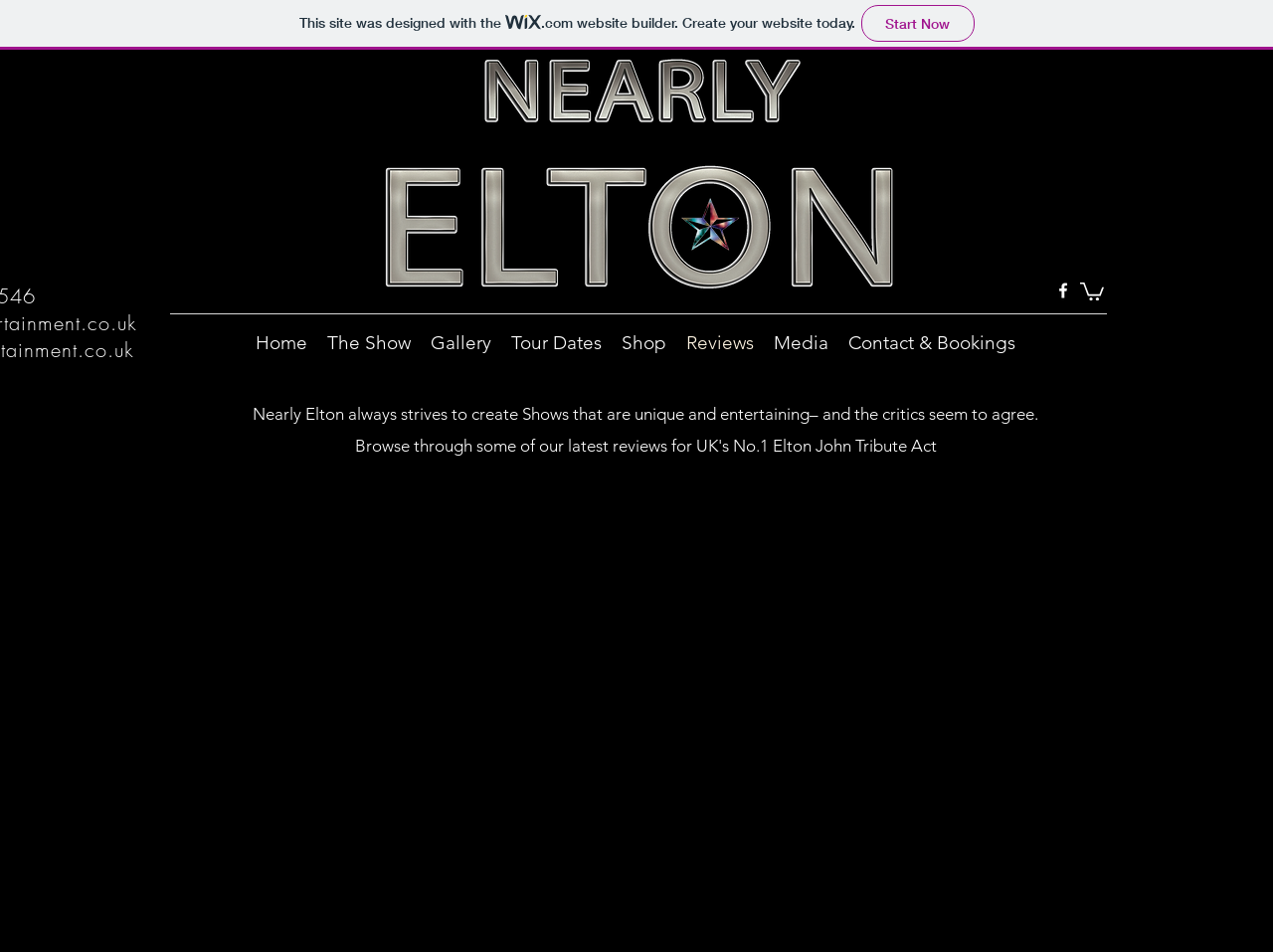What is the theme of the website?
Please respond to the question with a detailed and well-explained answer.

Based on the image 'Nearly-Elton.png' and the text 'Reviews | Elton John Tribute Act UK - Nearly Elton' in the root element, it can be inferred that the theme of the website is related to an Elton John tribute act.